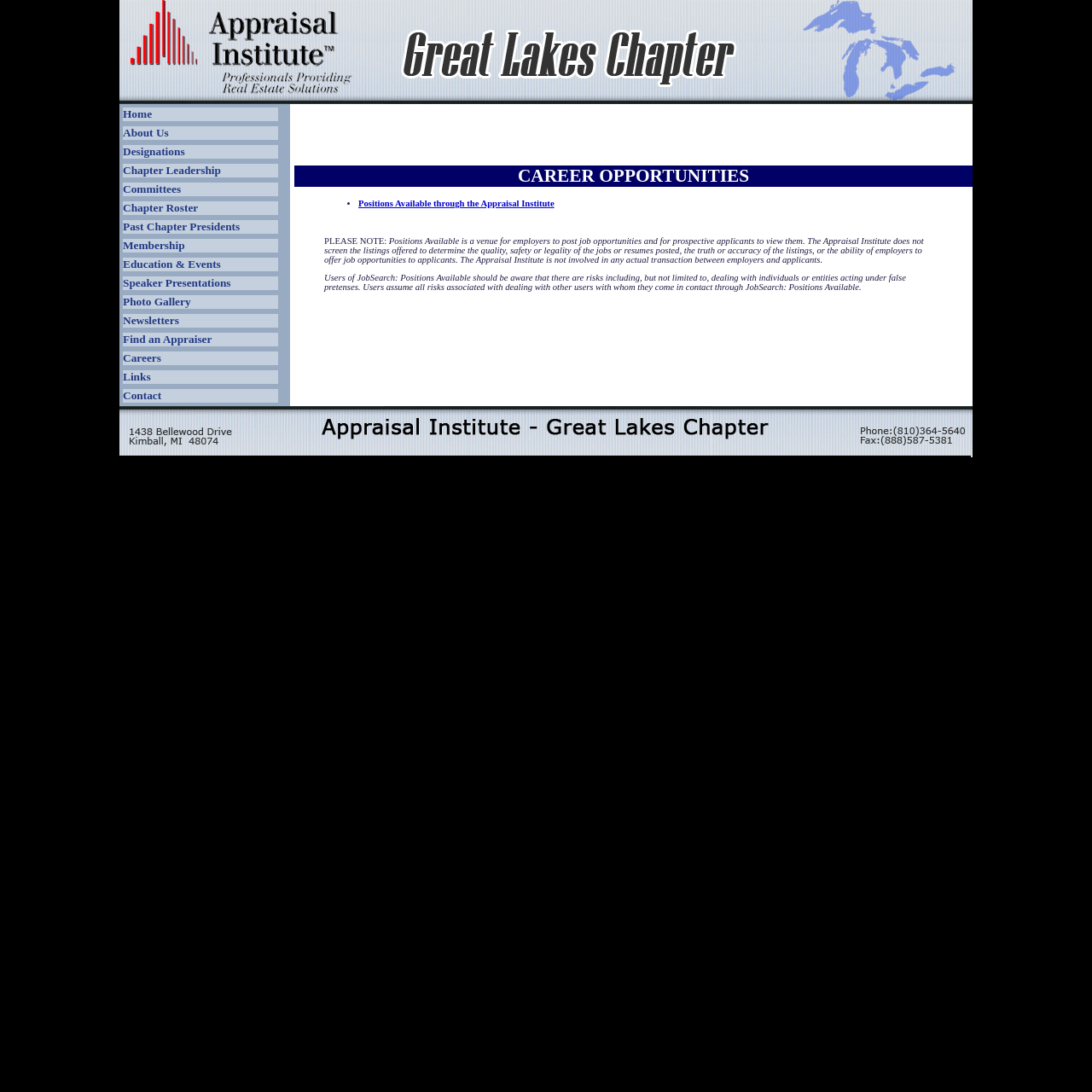Please answer the following question using a single word or phrase: 
What type of opportunities are available through the Appraisal Institute?

Career opportunities